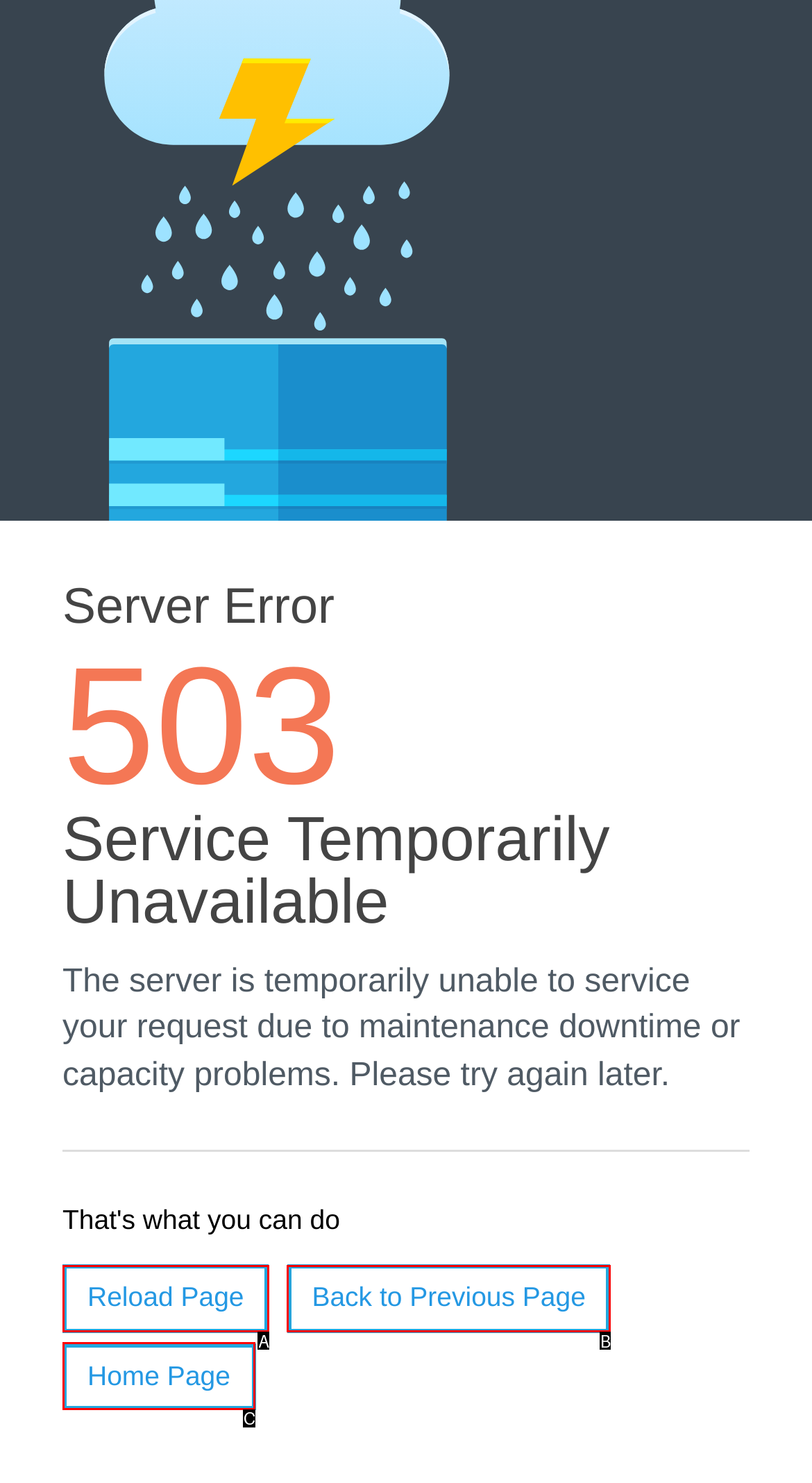Tell me which one HTML element best matches the description: Reload Page Answer with the option's letter from the given choices directly.

A